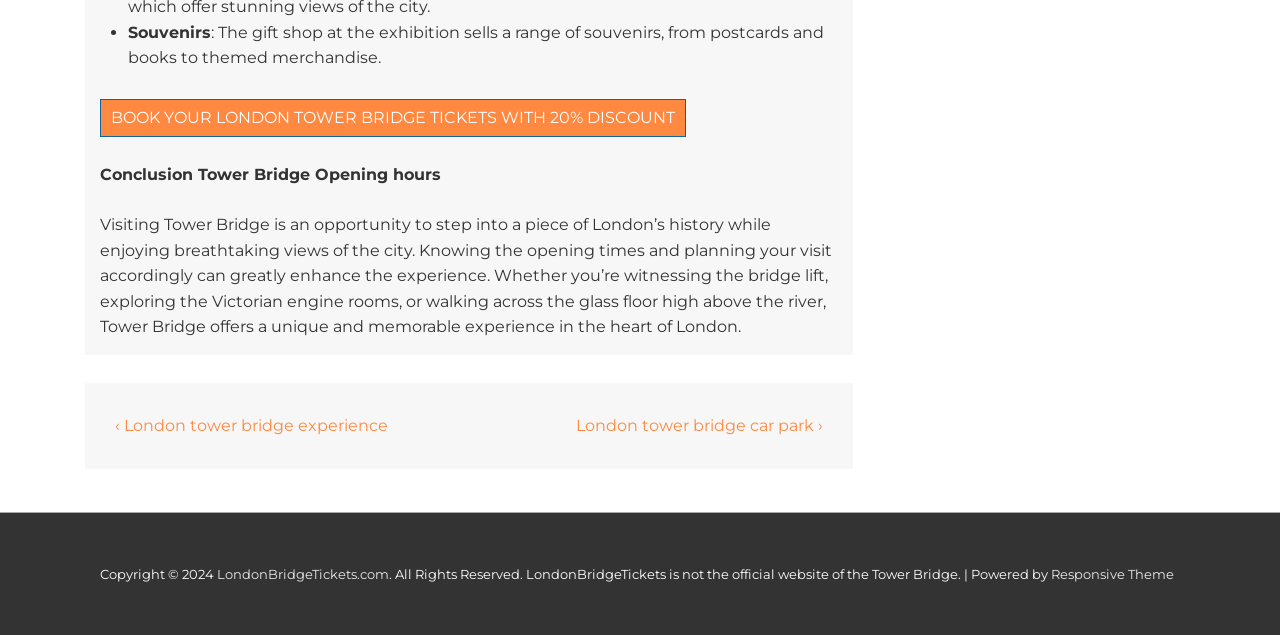Use a single word or phrase to answer the question:
What is the year of copyright?

2024